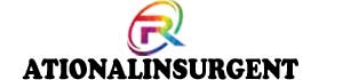What is the purpose of the platform?
Offer a detailed and exhaustive answer to the question.

The caption states that the platform focuses on delivering global trendy news and online reviews, which implies that it is a platform for sharing and discovering news and reviews.